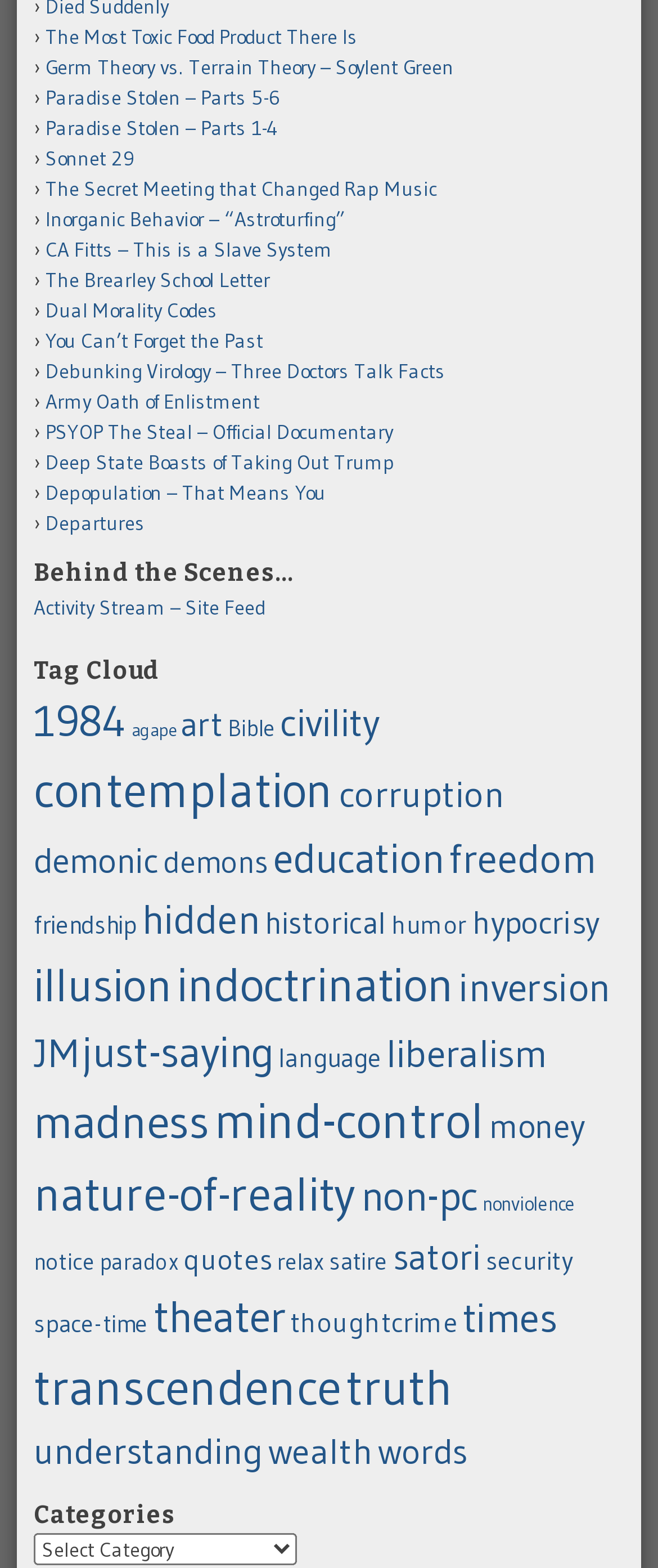Please identify the bounding box coordinates of the element I should click to complete this instruction: 'Read the article 'Paradise Stolen – Parts 5-6''. The coordinates should be given as four float numbers between 0 and 1, like this: [left, top, right, bottom].

[0.069, 0.054, 0.428, 0.07]